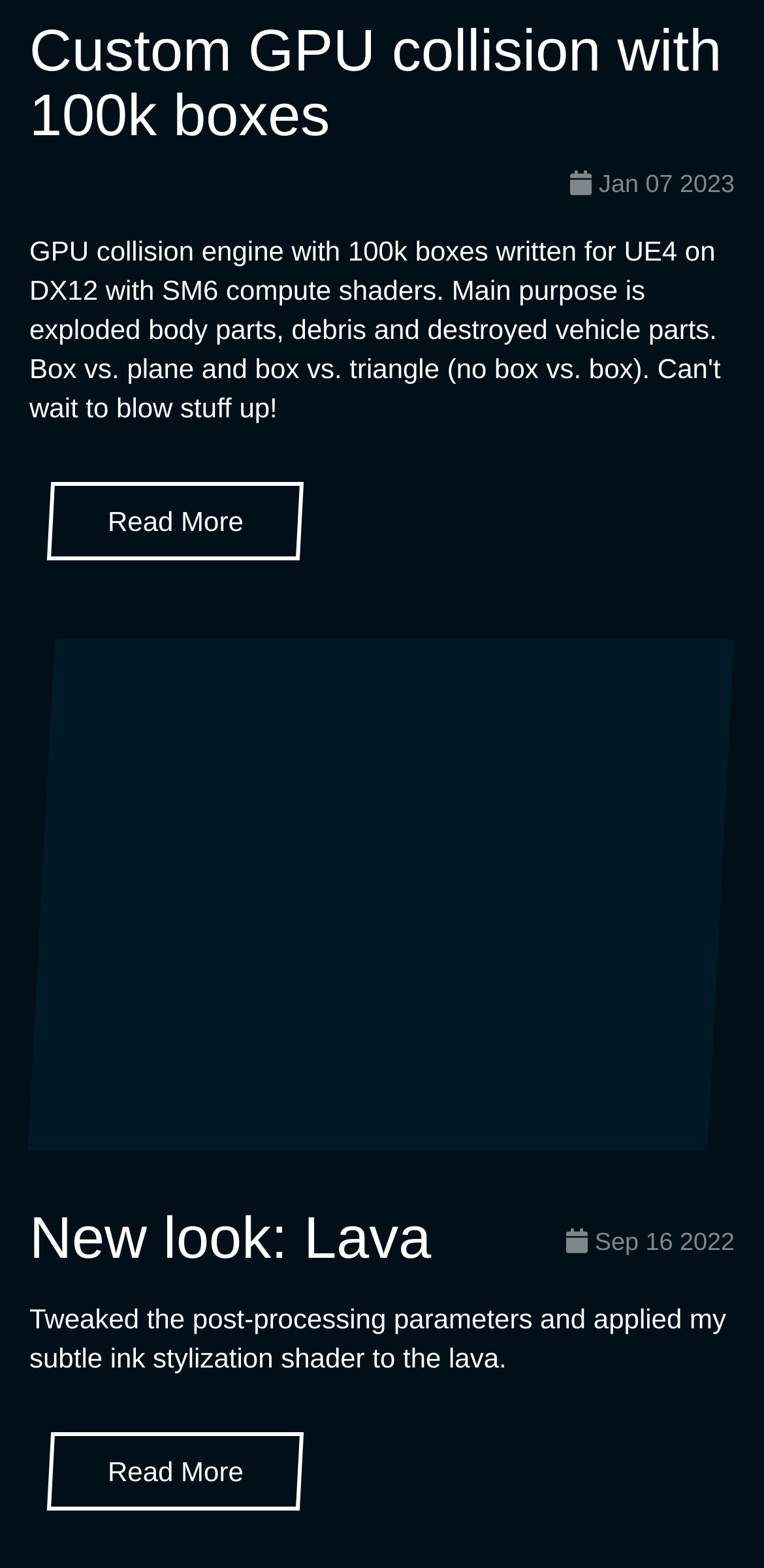Find the bounding box coordinates for the UI element whose description is: "New look: Lava". The coordinates should be four float numbers between 0 and 1, in the format [left, top, right, bottom].

[0.038, 0.77, 0.564, 0.811]